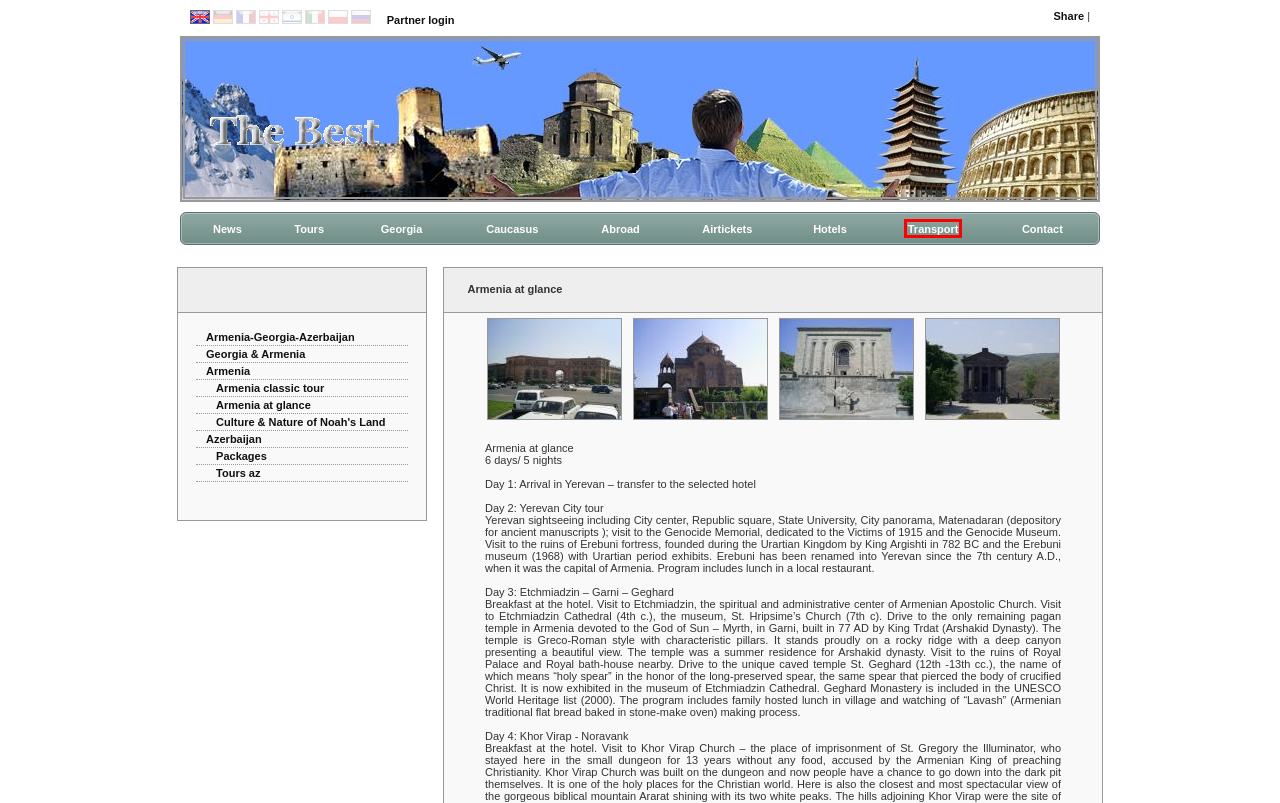Given a webpage screenshot with a red bounding box around a particular element, identify the best description of the new webpage that will appear after clicking on the element inside the red bounding box. Here are the candidates:
A. Geotour - login
B. Geotour - Armenia classic tour
C. Geotour - Caucasus
D. Geotour - Airtickets
E. Geotour - Georgia
F. Geotour - Tours az
G. Geotour - Transport
H. Geotour - Georgia & Armenia

G